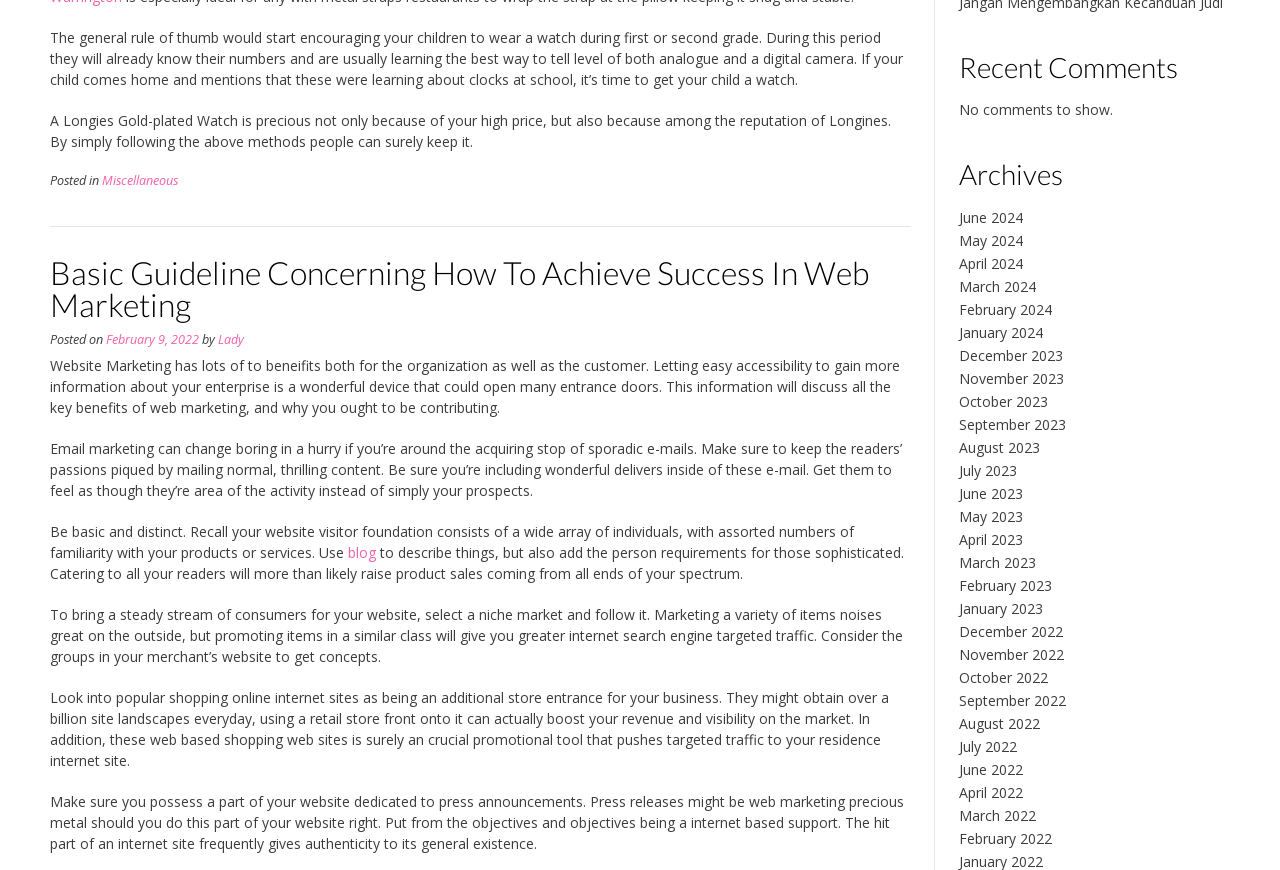Specify the bounding box coordinates of the area to click in order to follow the given instruction: "Click the 'blog' link."

[0.272, 0.624, 0.294, 0.646]